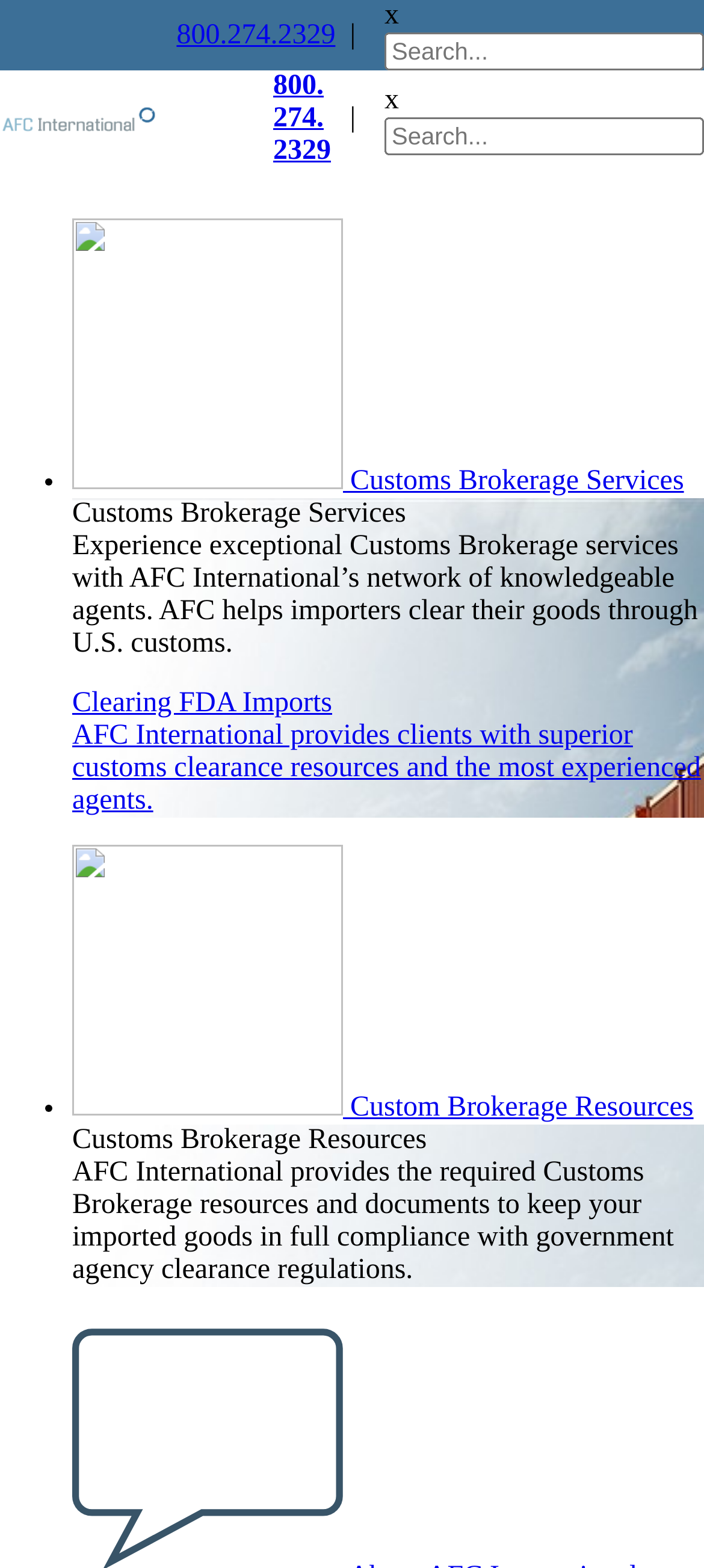What is the phone number on the top right?
Please look at the screenshot and answer in one word or a short phrase.

800.274.2329